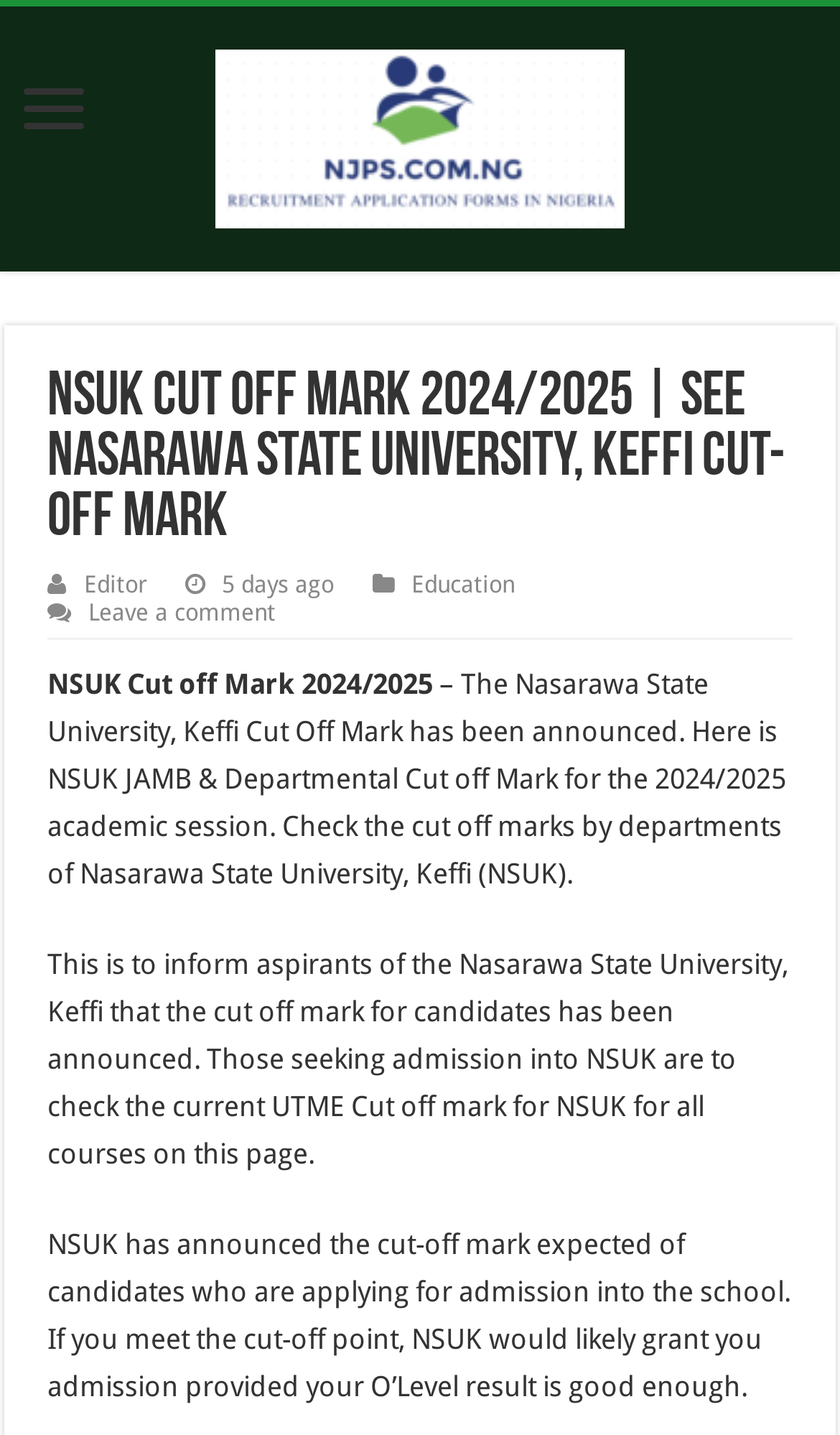Identify the primary heading of the webpage and provide its text.

NSUK Cut Off Mark 2024/2025 | See Nasarawa State University, Keffi Cut-off Mark